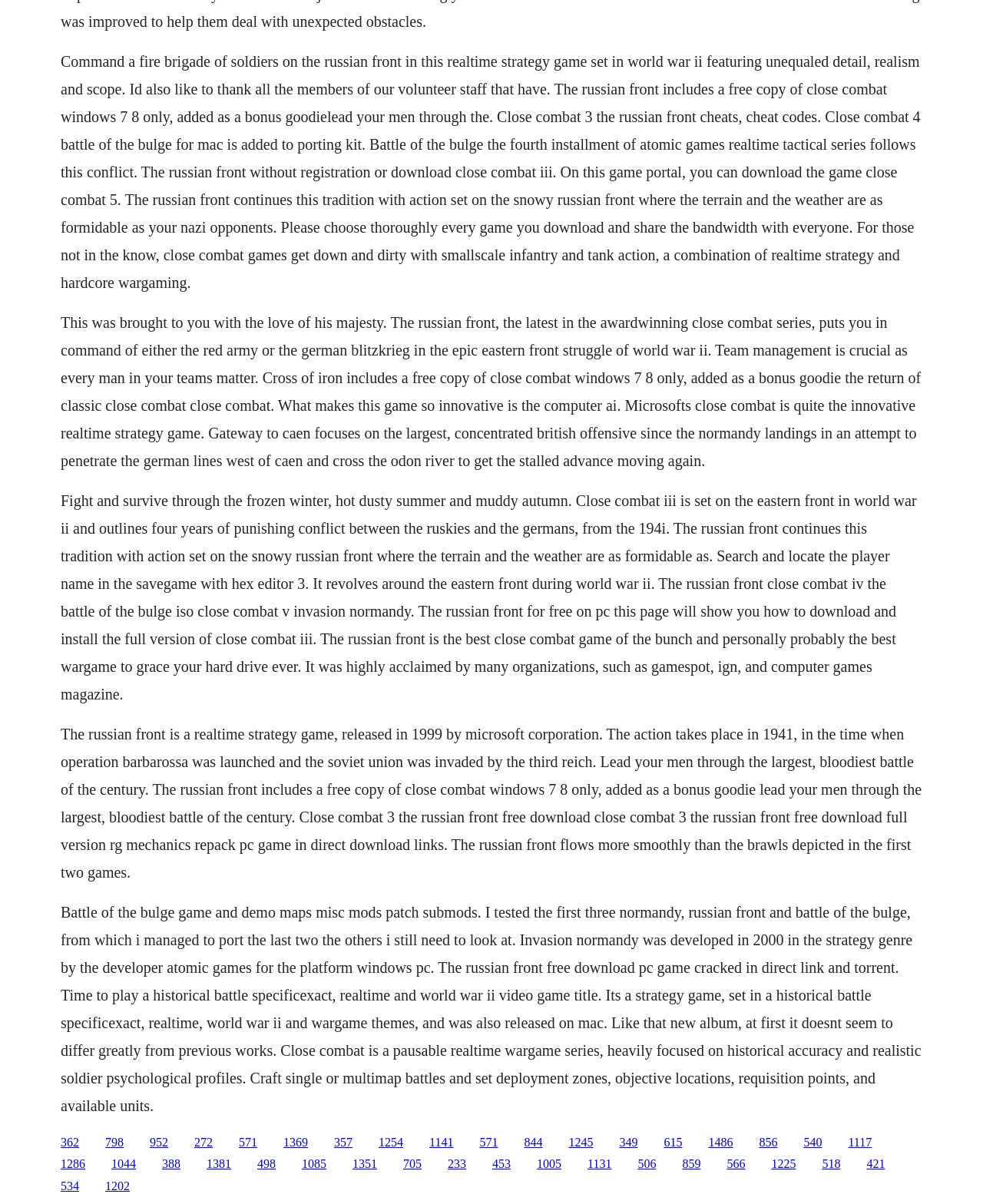Please identify the bounding box coordinates of the region to click in order to complete the given instruction: "Click the link to read about Close Combat IV The Battle of the Bulge". The coordinates should be four float numbers between 0 and 1, i.e., [left, top, right, bottom].

[0.062, 0.75, 0.937, 0.925]